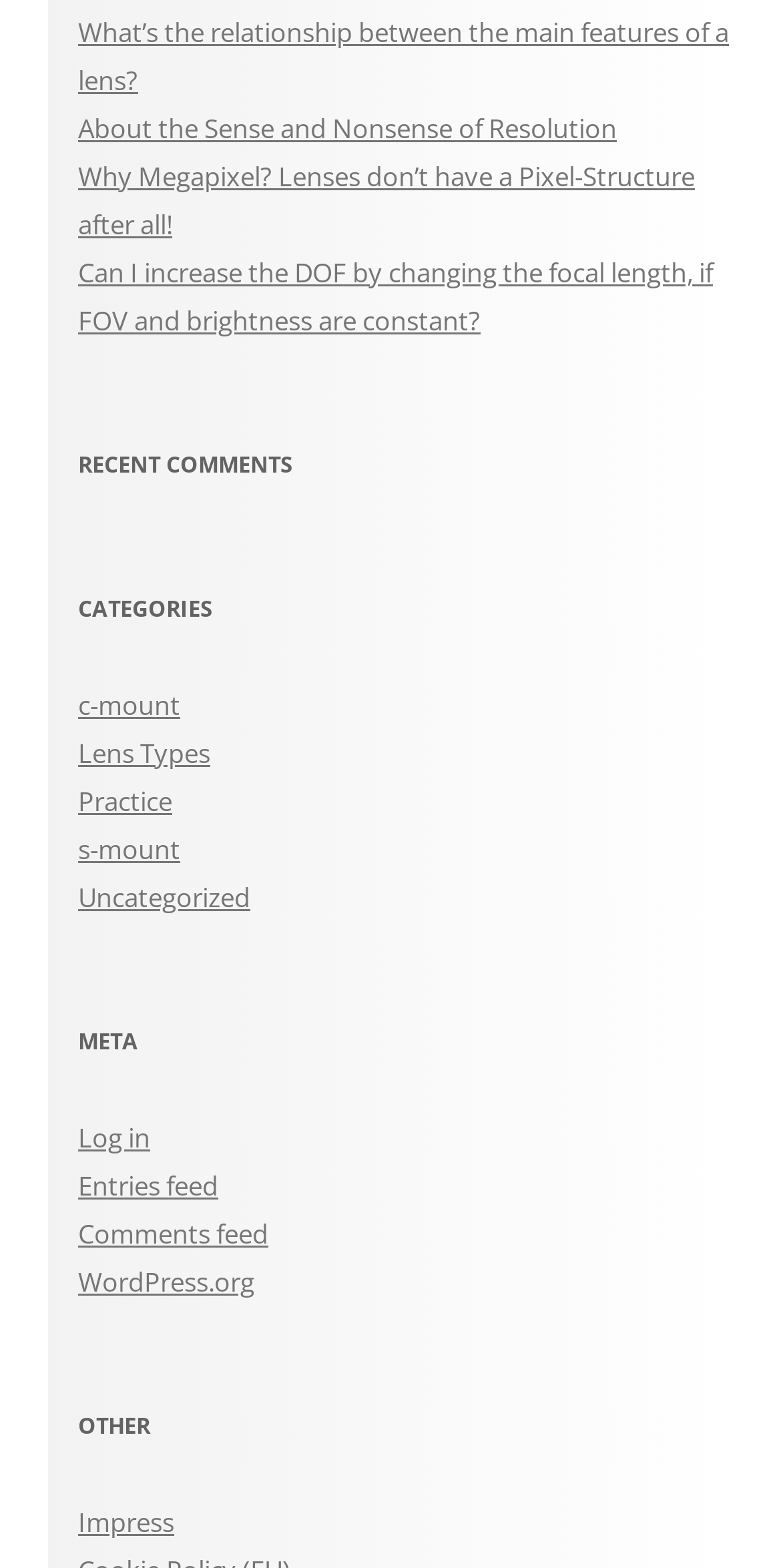Identify the bounding box coordinates of the clickable region necessary to fulfill the following instruction: "View recent comments". The bounding box coordinates should be four float numbers between 0 and 1, i.e., [left, top, right, bottom].

[0.1, 0.281, 0.938, 0.312]